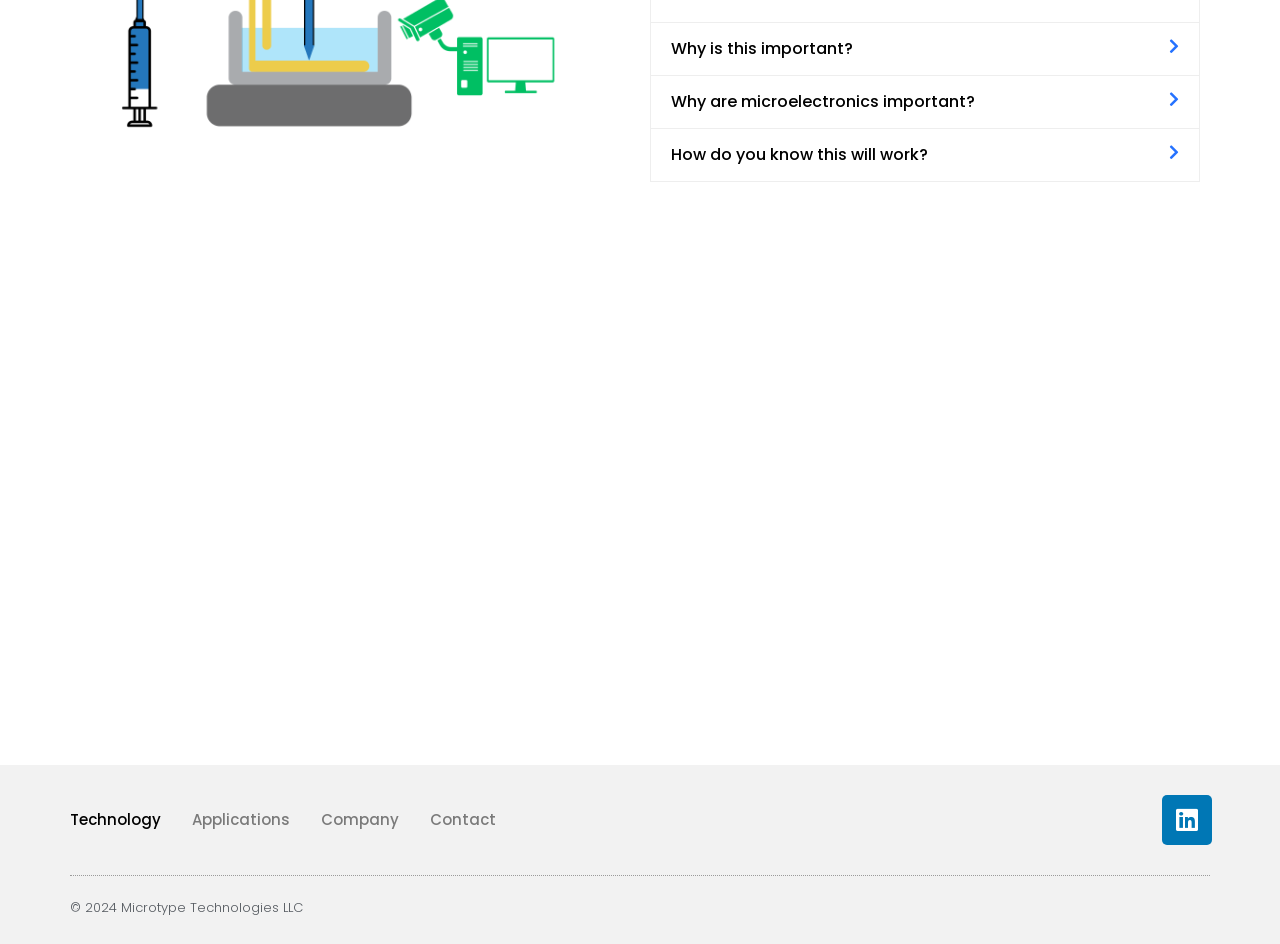What are the main sections of the website?
Please respond to the question thoroughly and include all relevant details.

The main sections of the website can be found at the bottom of the webpage, where there are four links labeled 'Technology', 'Applications', 'Company', and 'Contact'.